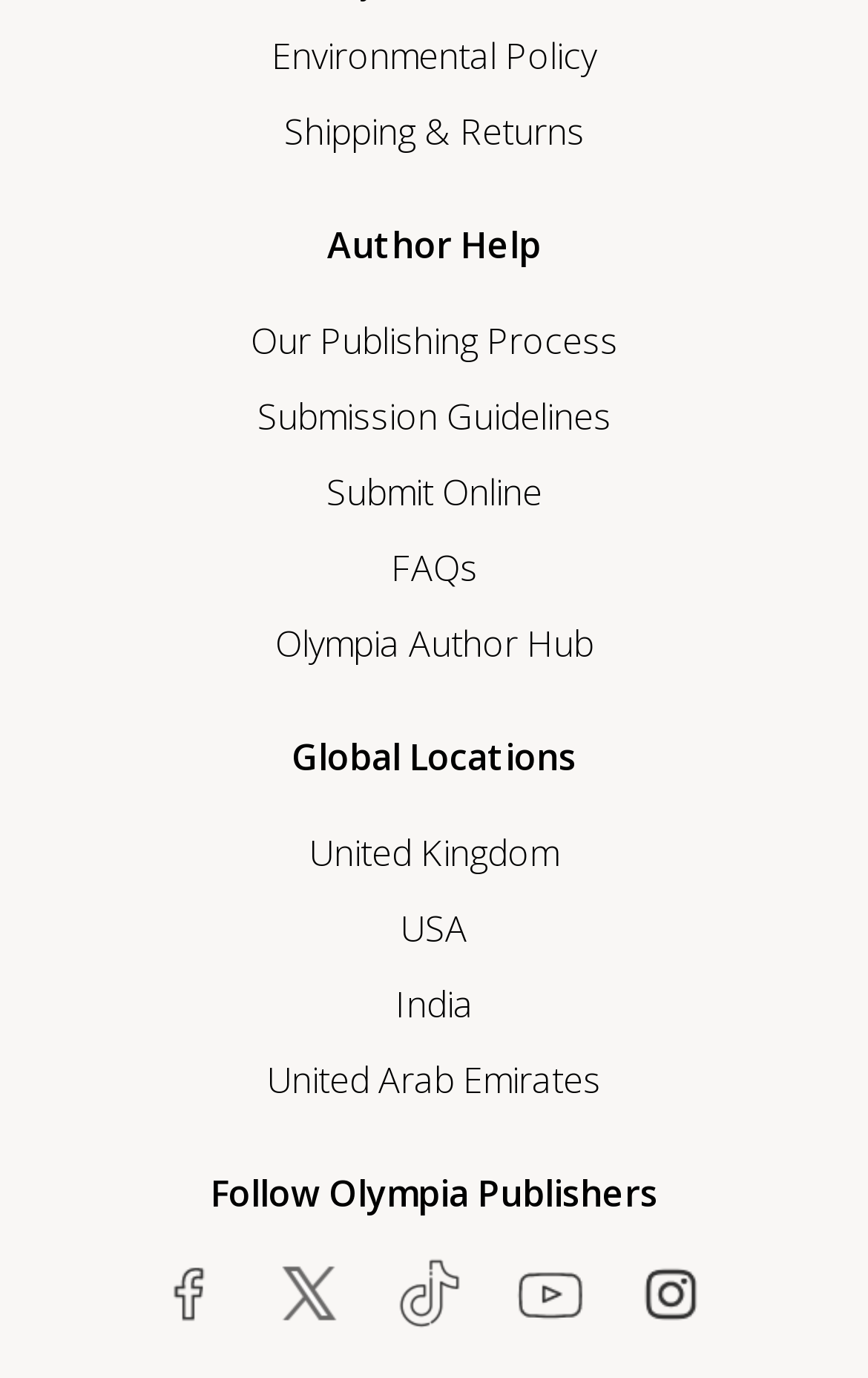Pinpoint the bounding box coordinates of the clickable area needed to execute the instruction: "Learn about Submission Guidelines". The coordinates should be specified as four float numbers between 0 and 1, i.e., [left, top, right, bottom].

[0.296, 0.279, 0.704, 0.325]